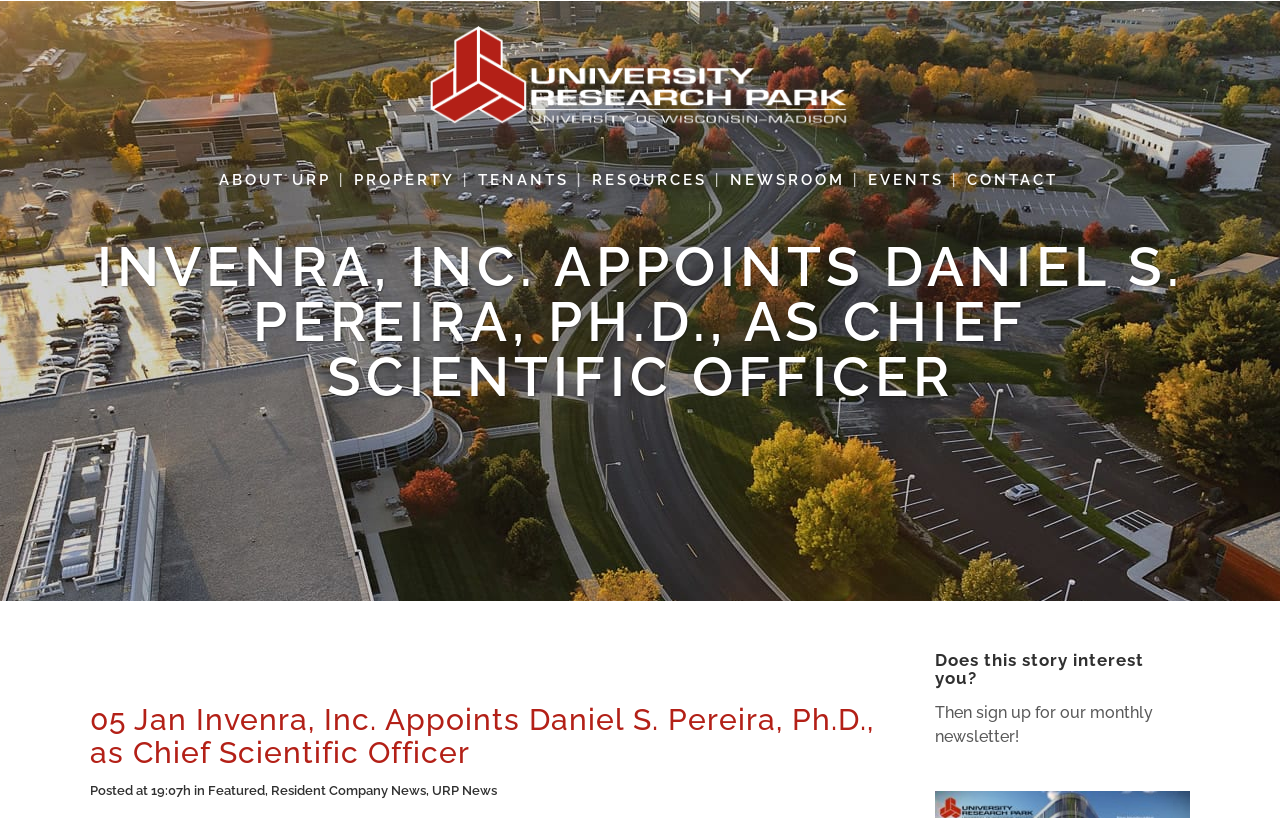Please find and give the text of the main heading on the webpage.

INVENRA, INC. APPOINTS DANIEL S. PEREIRA, PH.D., AS CHIEF SCIENTIFIC OFFICER